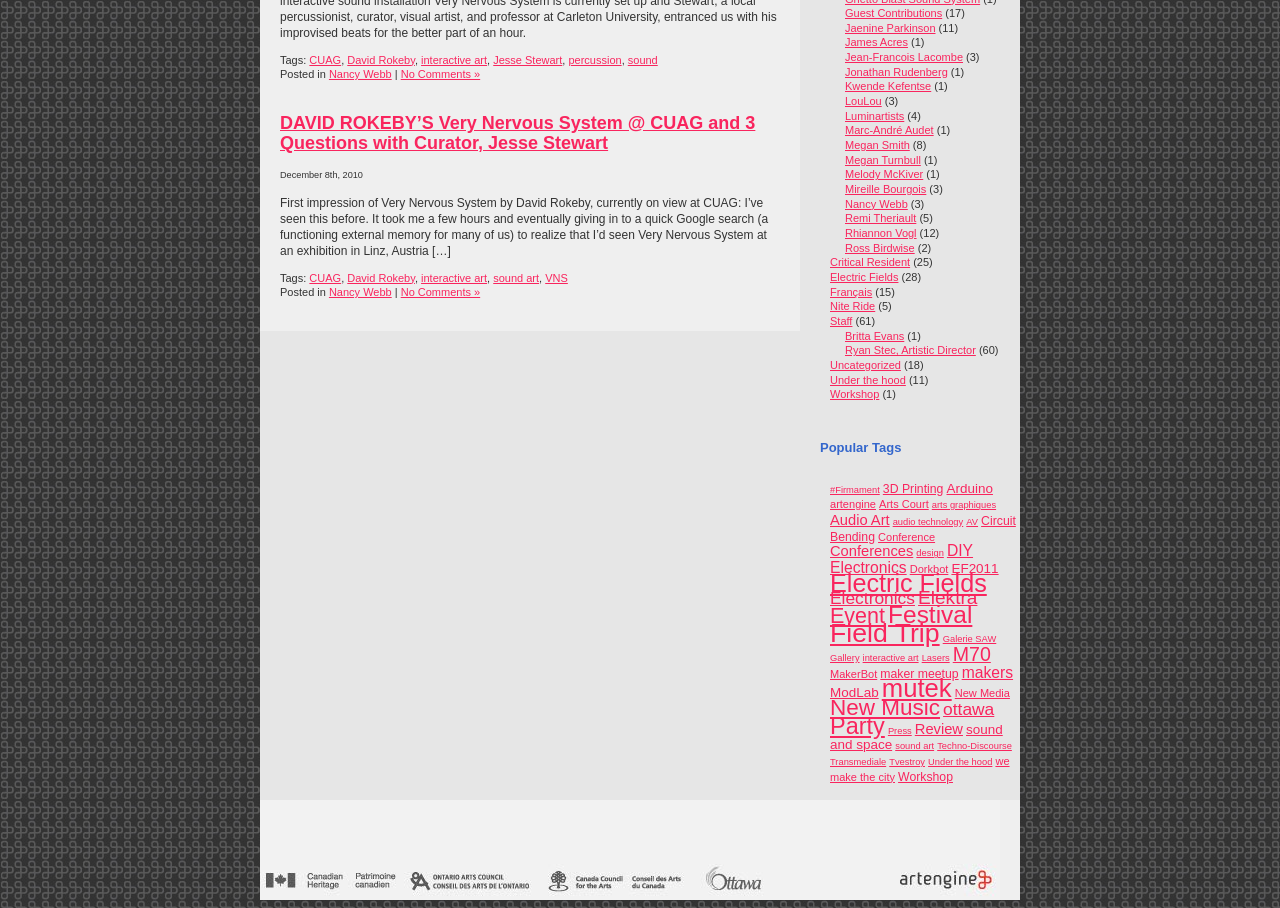Given the element description, predict the bounding box coordinates in the format (top-left x, top-left y, bottom-right x, bottom-right y), using floating point numbers between 0 and 1: Conference

[0.686, 0.584, 0.731, 0.597]